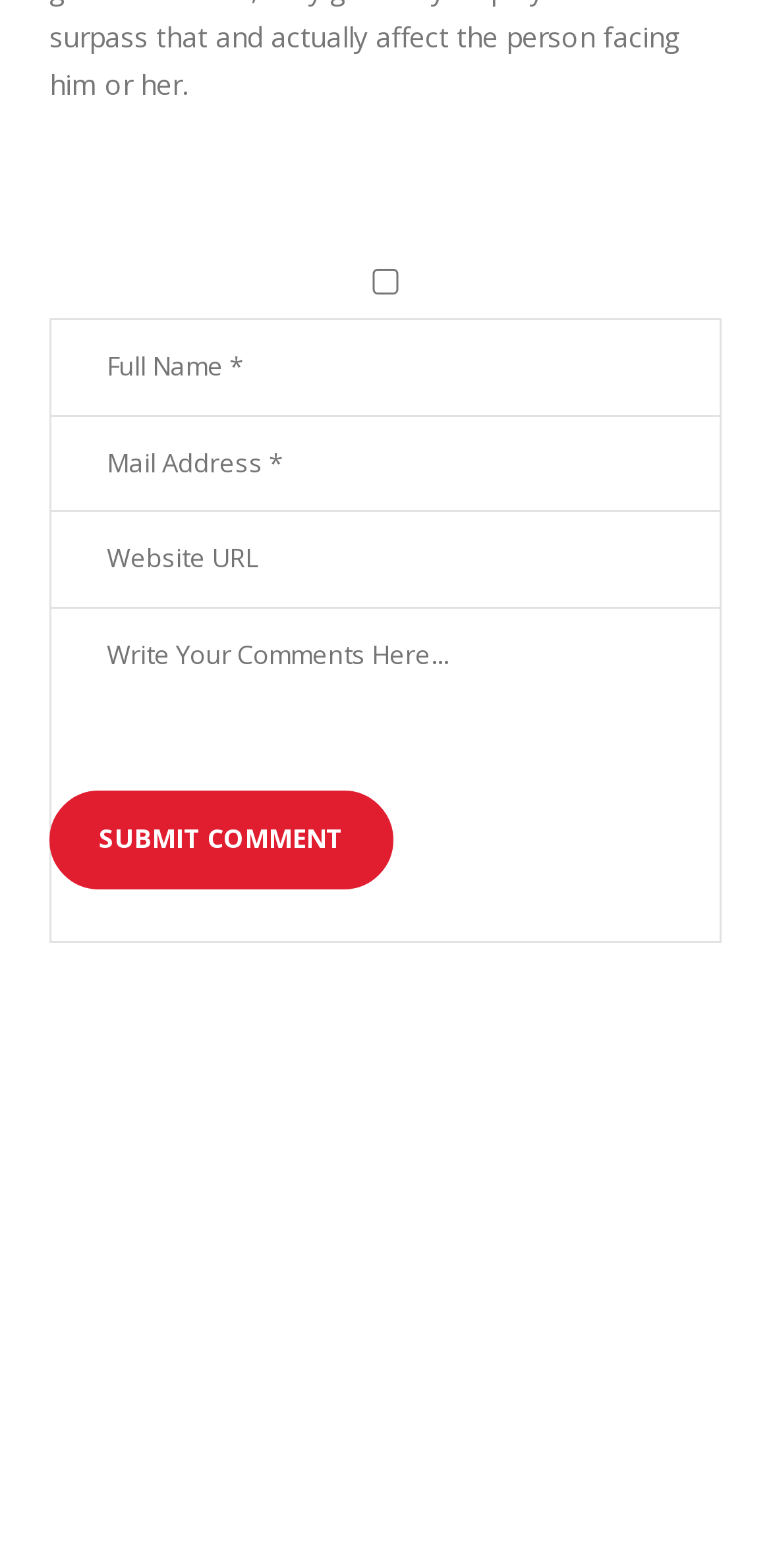Please give a succinct answer to the question in one word or phrase:
What information is required to submit a comment?

Full Name and Mail Address